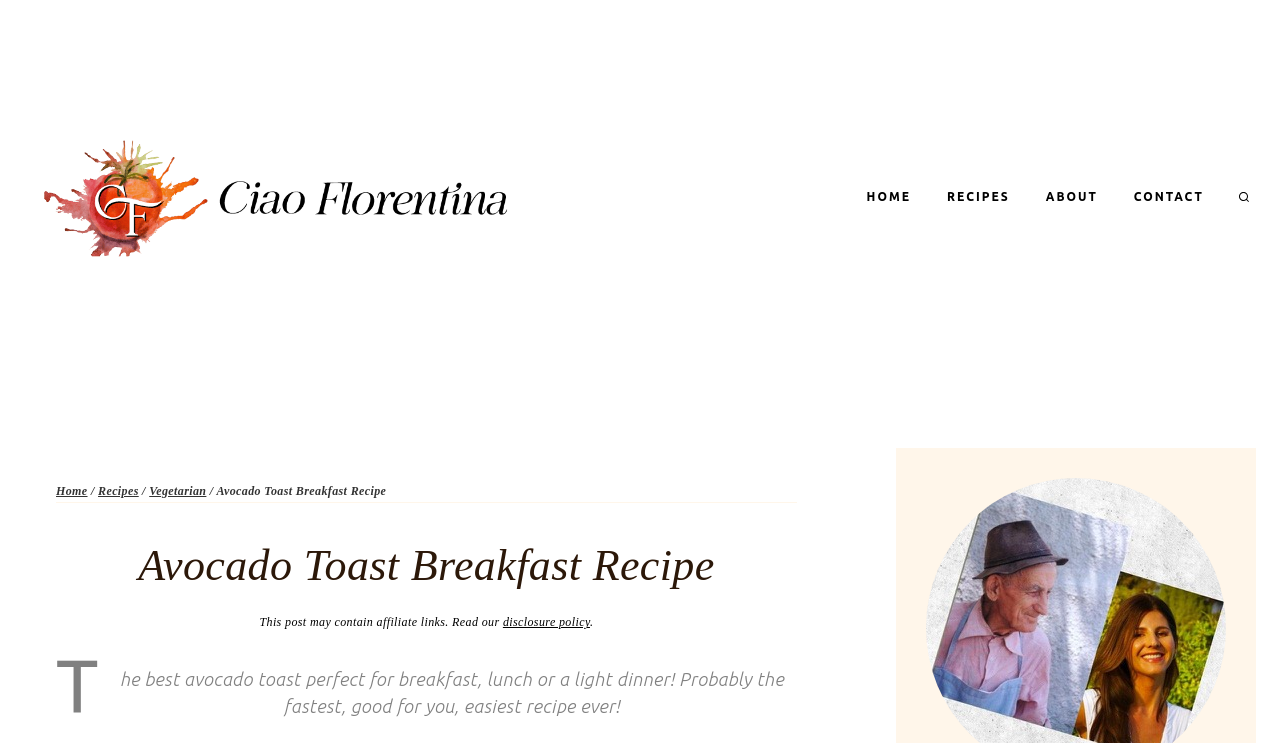Calculate the bounding box coordinates for the UI element based on the following description: "Home". Ensure the coordinates are four float numbers between 0 and 1, i.e., [left, top, right, bottom].

[0.663, 0.235, 0.726, 0.298]